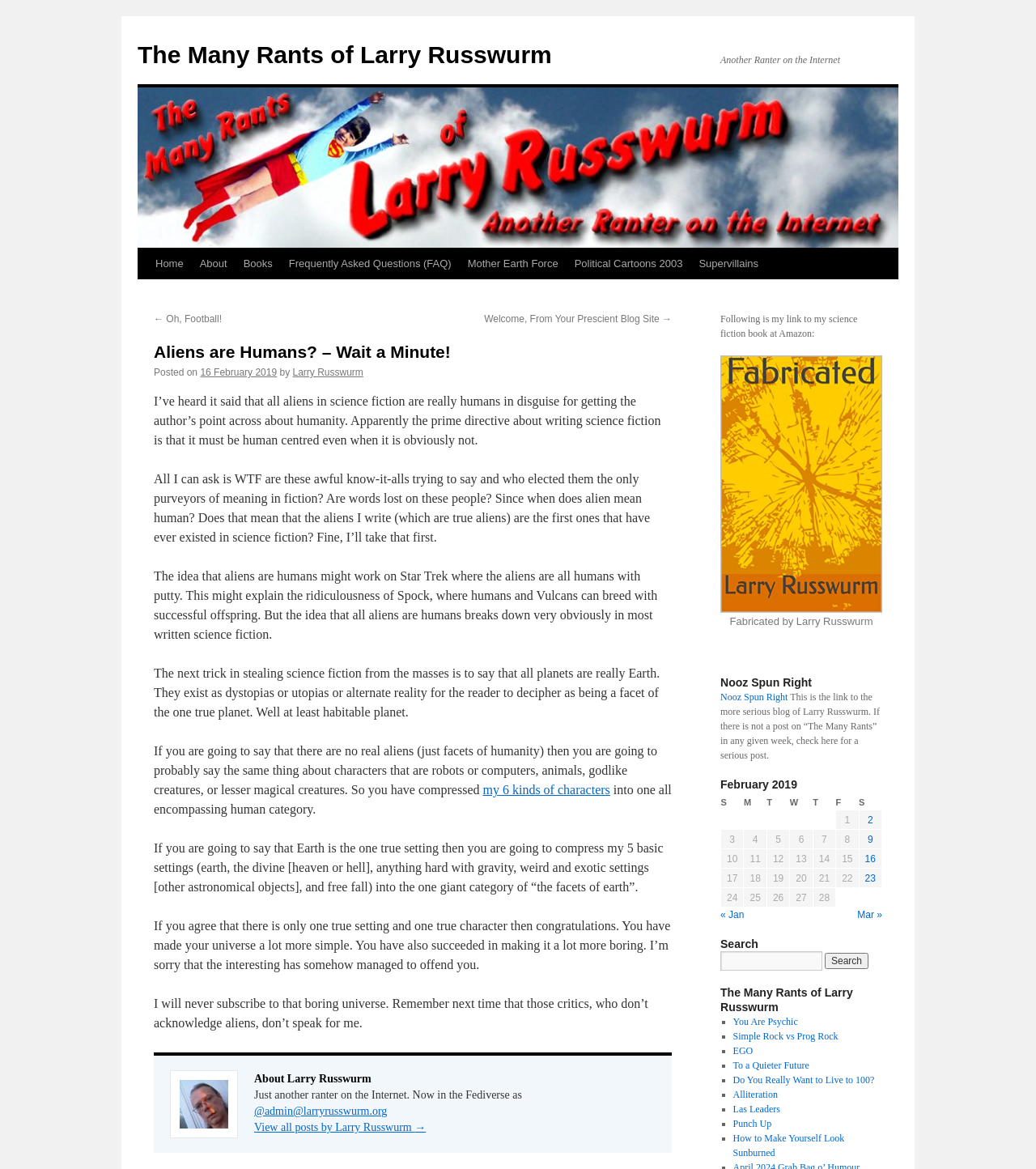Can you find and generate the webpage's heading?

Aliens are Humans? – Wait a Minute!